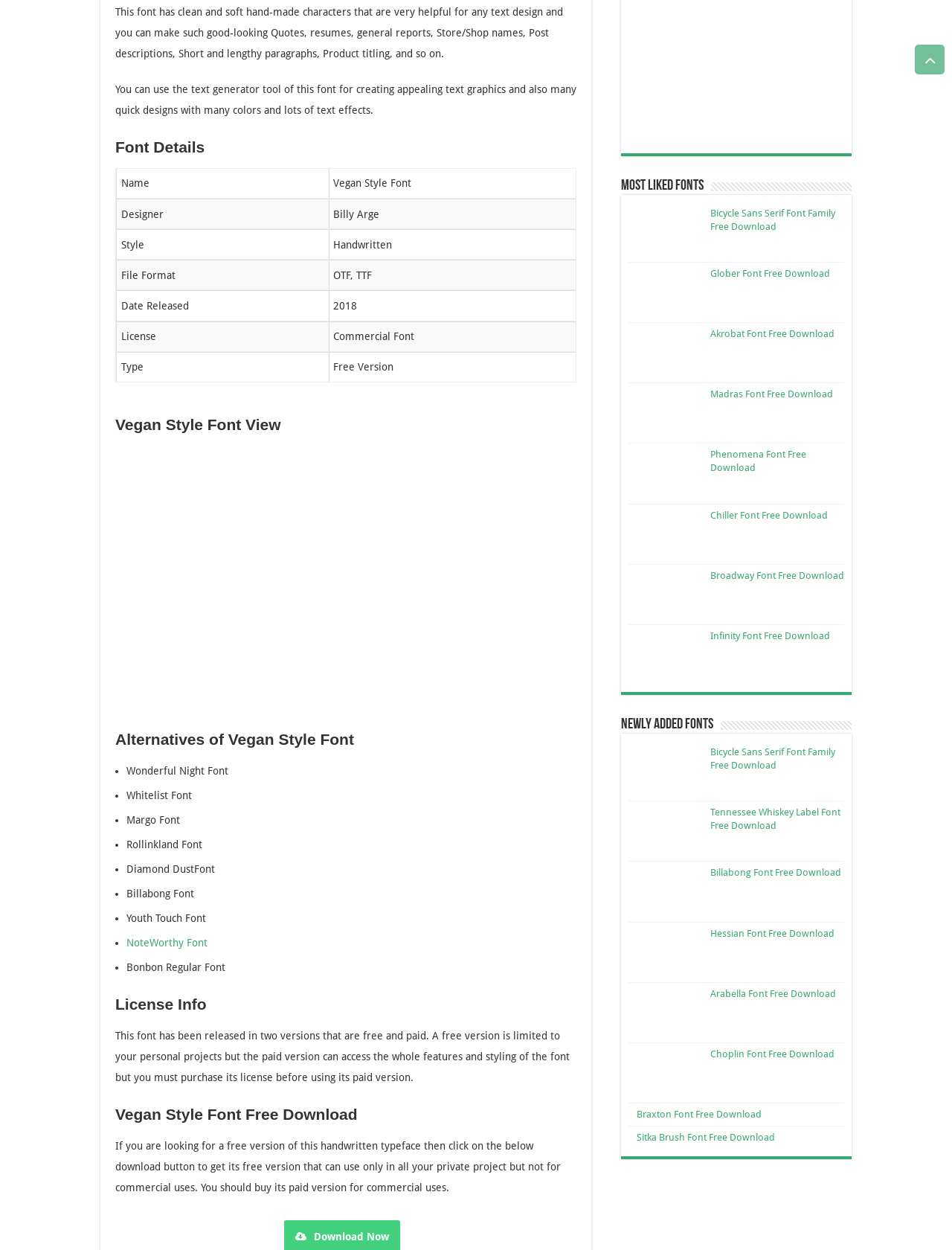Determine the bounding box coordinates of the clickable element necessary to fulfill the instruction: "Download Vegan Style Font free version". Provide the coordinates as four float numbers within the 0 to 1 range, i.e., [left, top, right, bottom].

[0.121, 0.885, 0.605, 0.898]